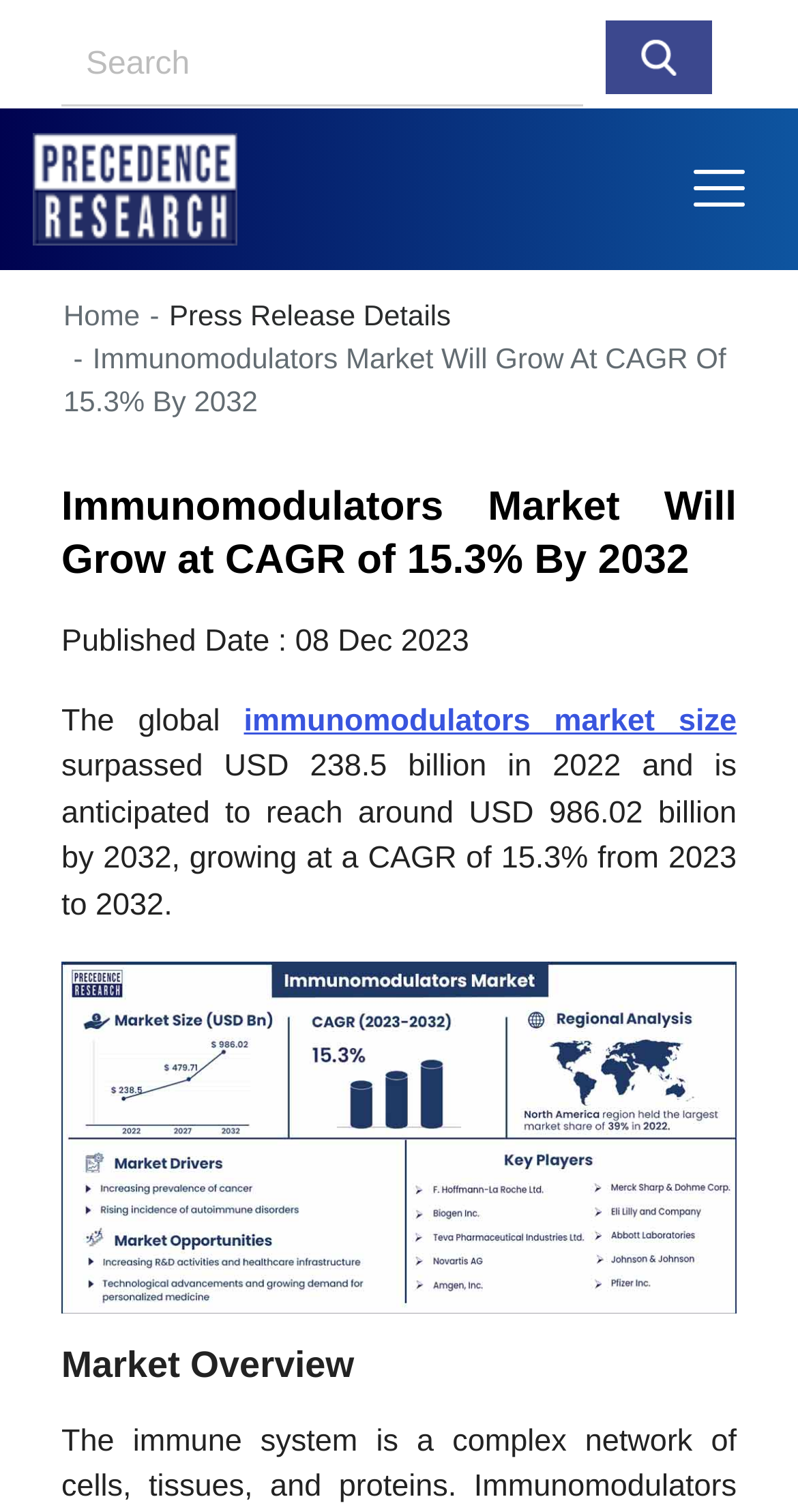Give a detailed explanation of the elements present on the webpage.

The webpage is about the global immunomodulators market, with a prominent title "Immunomodulators Market Will Grow at CAGR of 15.3% By 2032" at the top. 

On the top-right corner, there is a search bar with a search button, accompanied by a small search icon. 

Below the title, there is a navigation bar with a "Toggle navigation" button on the right side, and a "Precedence Research" link with a corresponding logo on the left side. 

Under the navigation bar, there is a breadcrumb section with a "Home" link and a "Press Release Details" text. 

The main content of the webpage starts with a heading that repeats the title, followed by a published date "08 Dec 2023". 

The main text begins with "The global" and then provides a link to "immunomodulators market size", which is followed by a detailed description of the market size, including the surpassed amount in 2022 and the anticipated growth by 2032. 

Below the text, there is an image titled "Immunomodulators Market Size and Growth Rate From 2023 To 2032". 

Finally, there is a heading "Market Overview" at the bottom of the page.